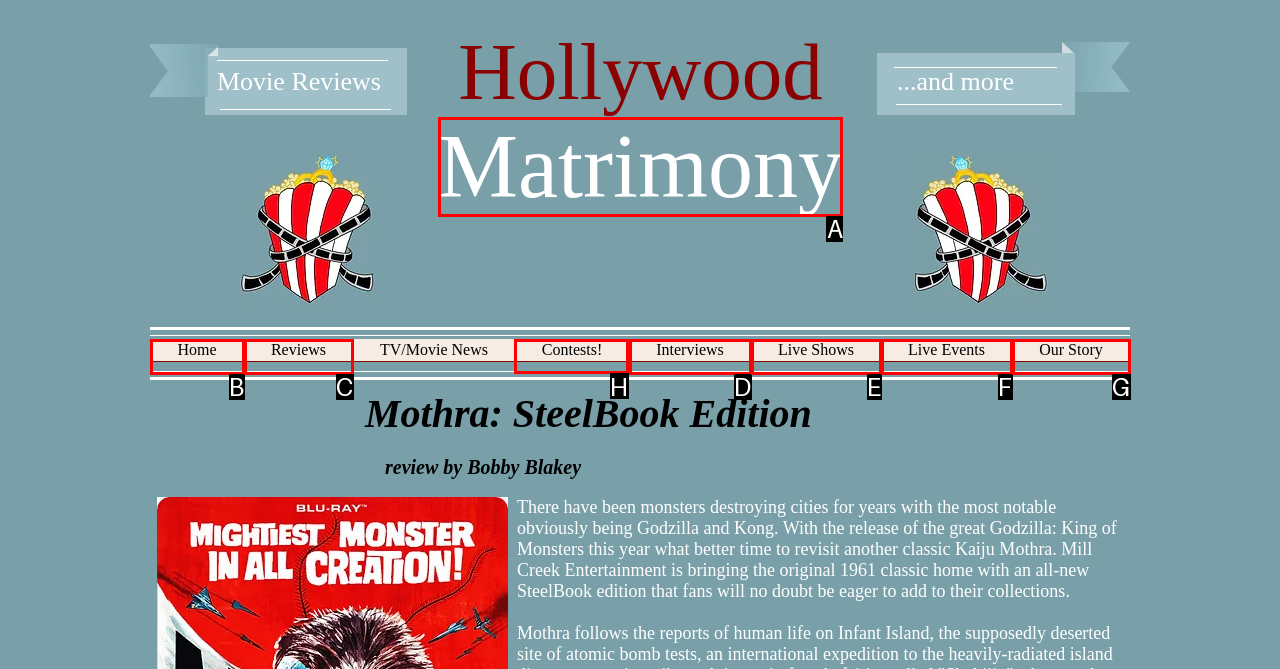Select the letter of the UI element you need to click to complete this task: Check out the Contests page.

H